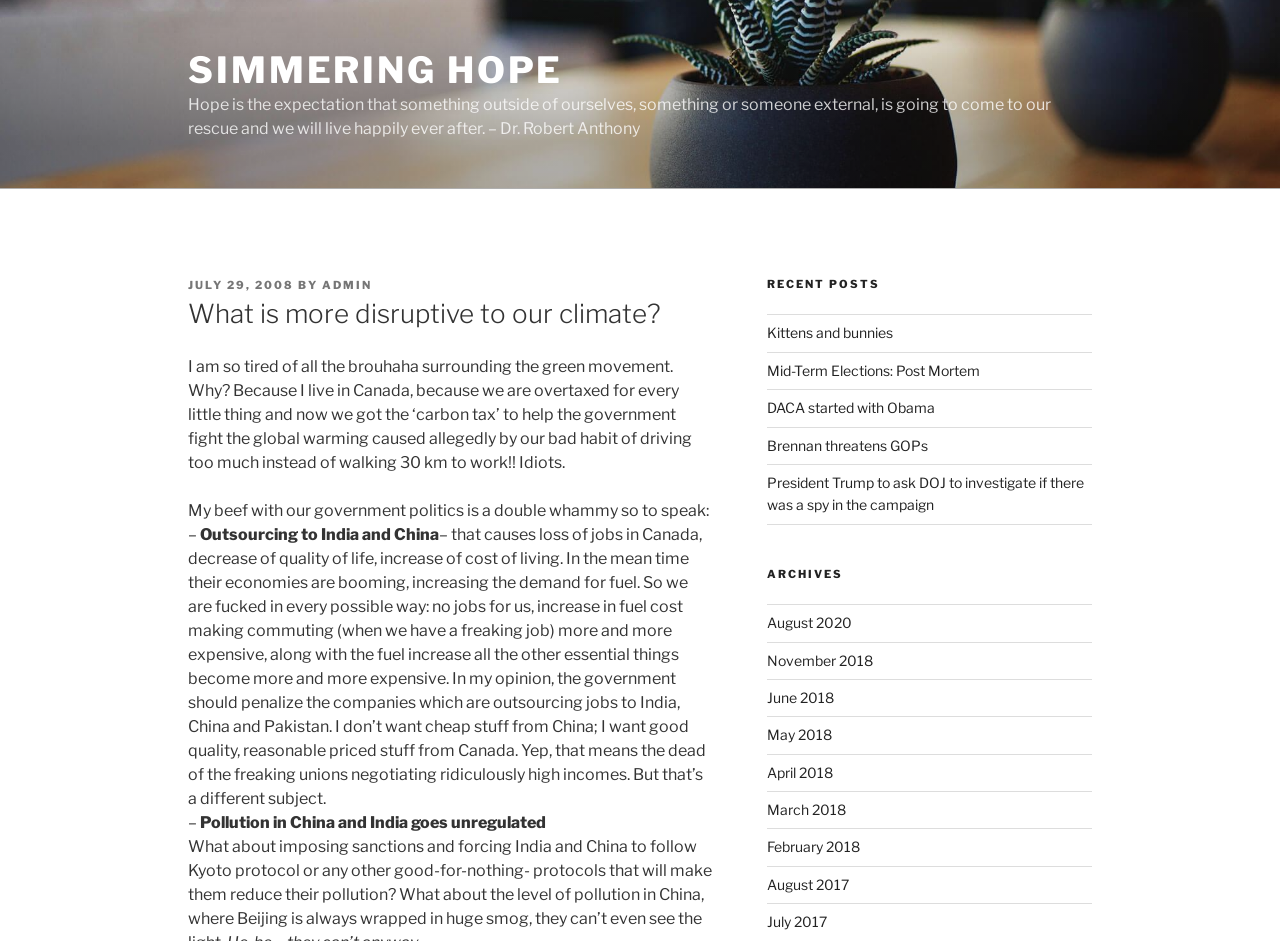Please locate the UI element described by "July 29, 2008July 29, 2008" and provide its bounding box coordinates.

[0.147, 0.295, 0.23, 0.31]